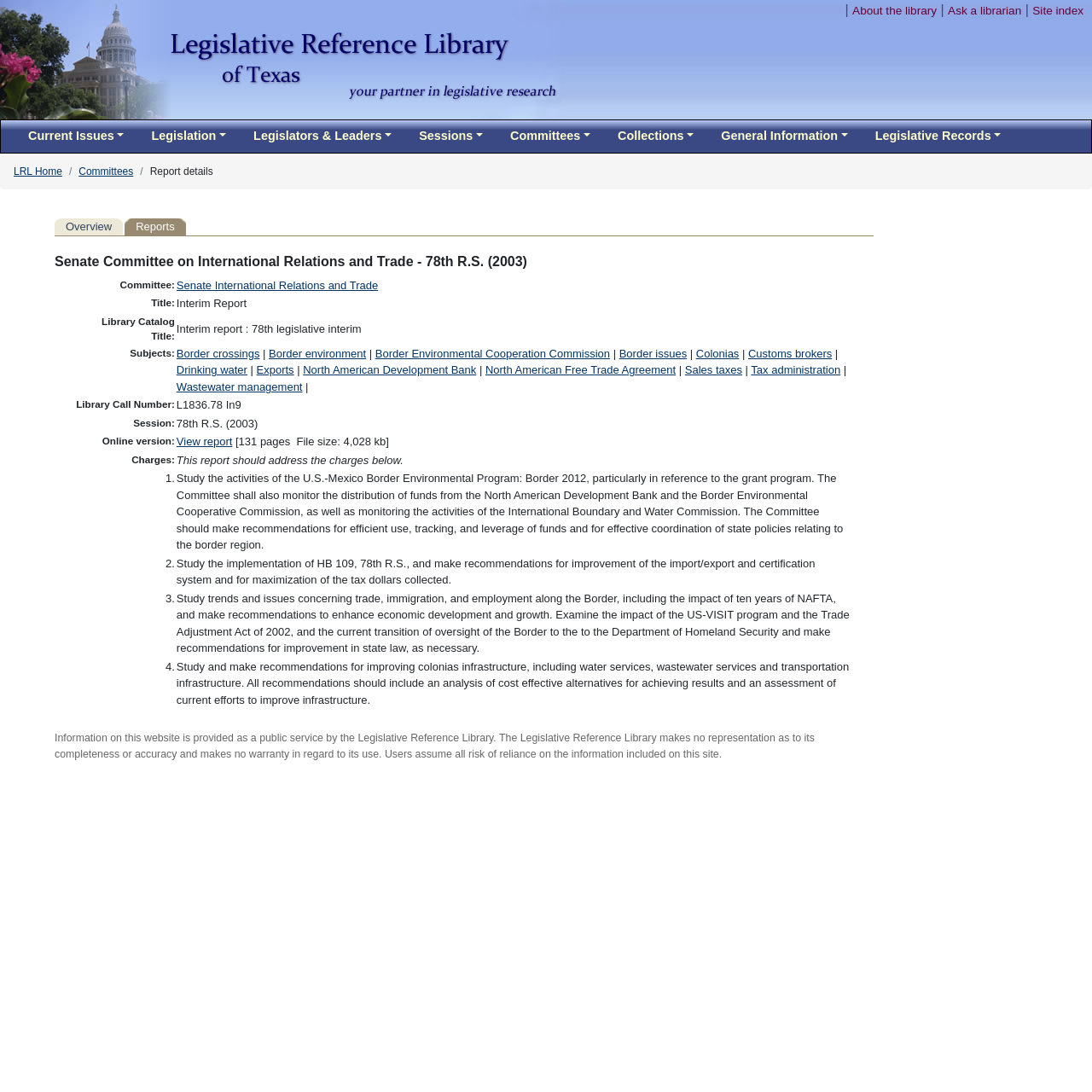Can you find the bounding box coordinates for the element that needs to be clicked to execute this instruction: "Click on the Search link"? The coordinates should be given as four float numbers between 0 and 1, i.e., [left, top, right, bottom].

None